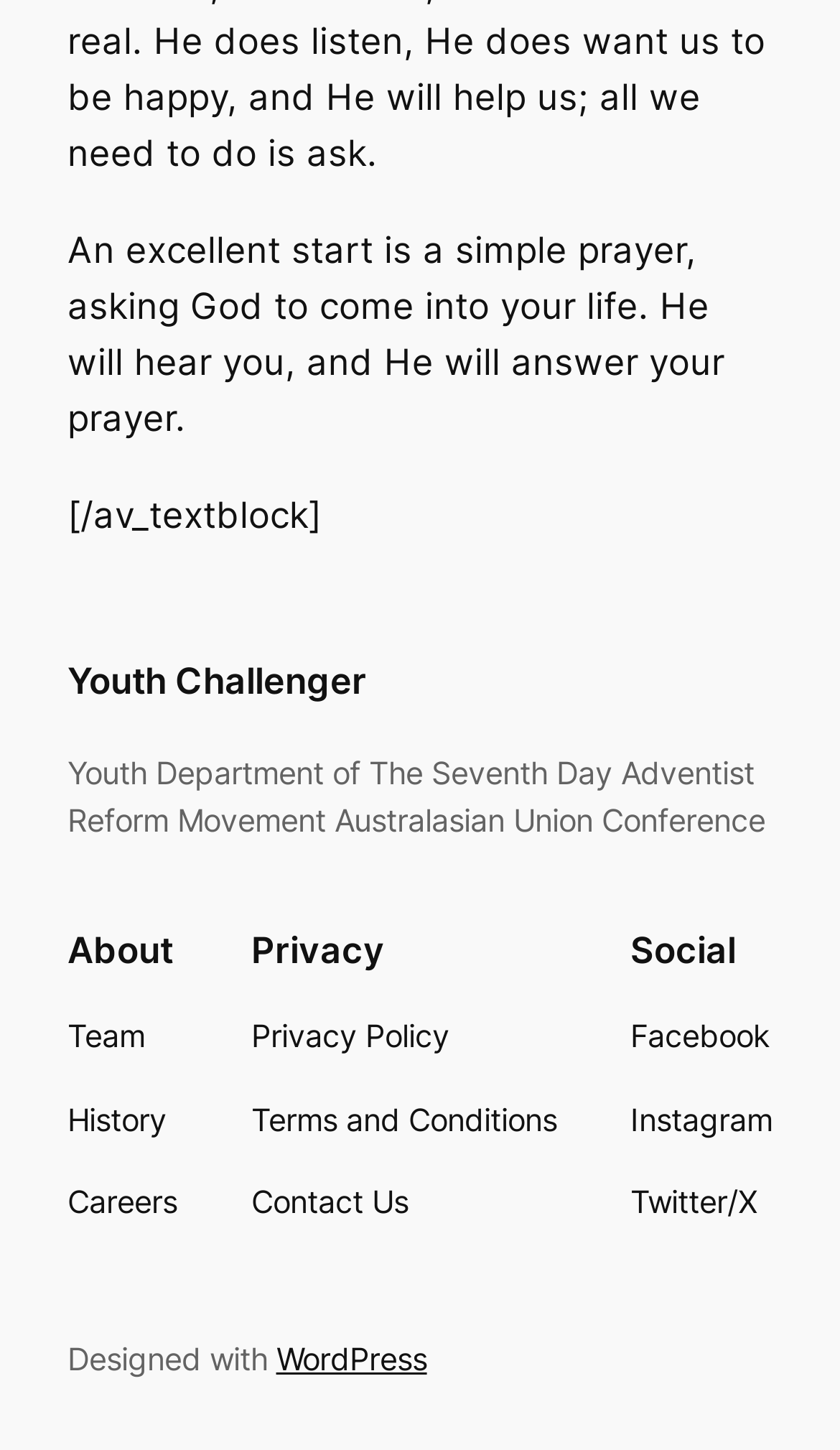Predict the bounding box coordinates of the area that should be clicked to accomplish the following instruction: "Visit Youth Challenger". The bounding box coordinates should consist of four float numbers between 0 and 1, i.e., [left, top, right, bottom].

[0.08, 0.454, 0.436, 0.484]